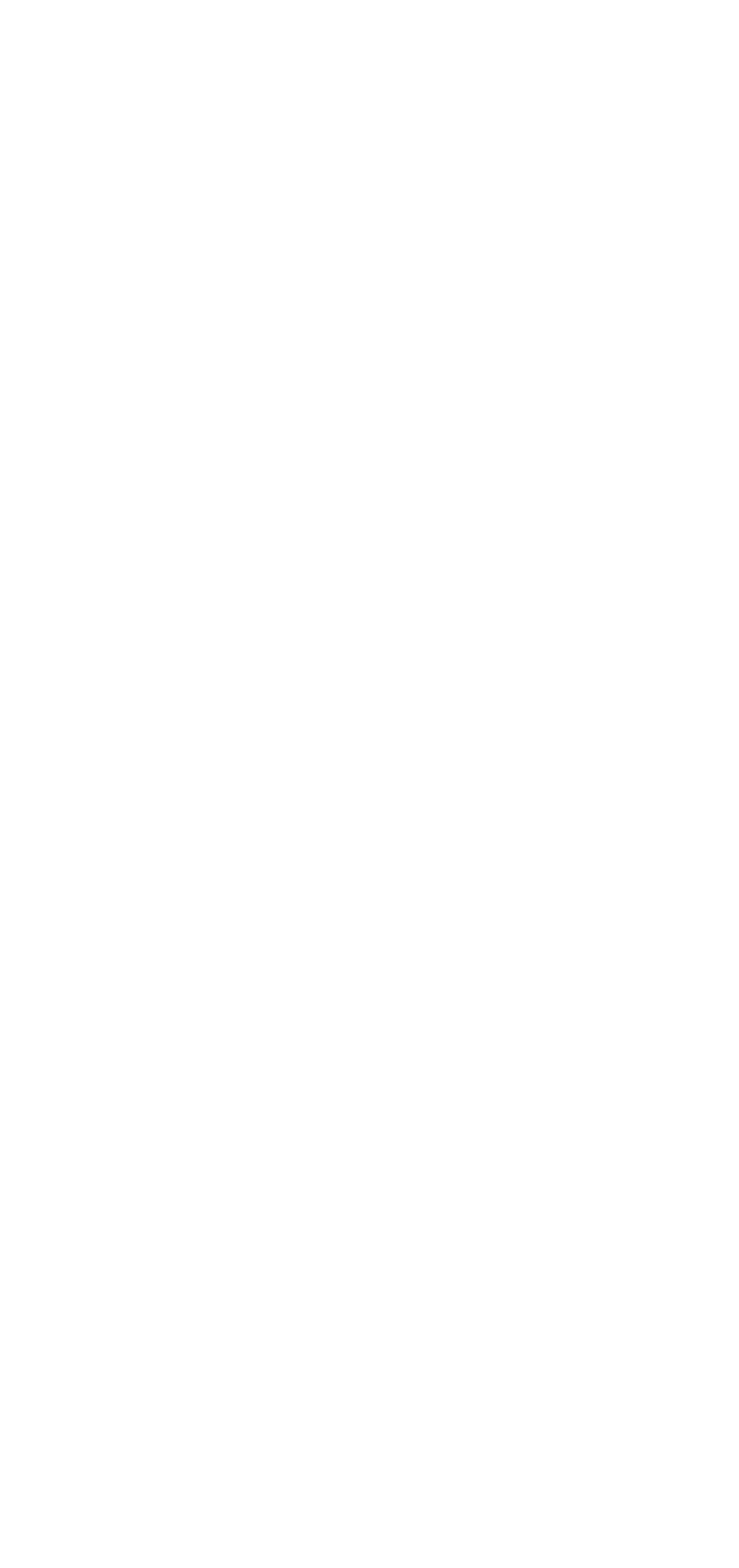Please predict the bounding box coordinates of the element's region where a click is necessary to complete the following instruction: "Click on the 'Previous product' link". The coordinates should be represented by four float numbers between 0 and 1, i.e., [left, top, right, bottom].

None